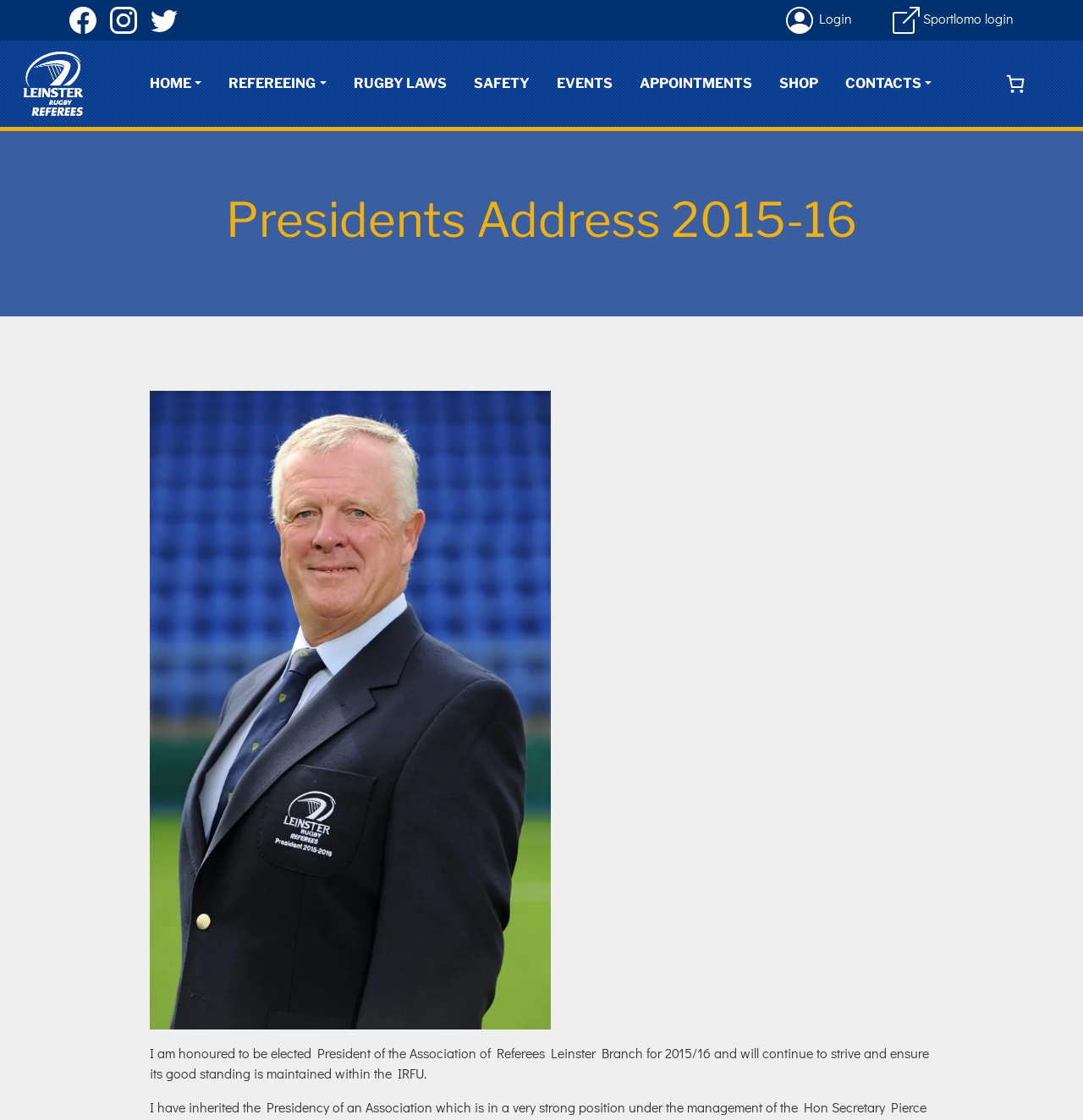How many login options are available?
By examining the image, provide a one-word or phrase answer.

2